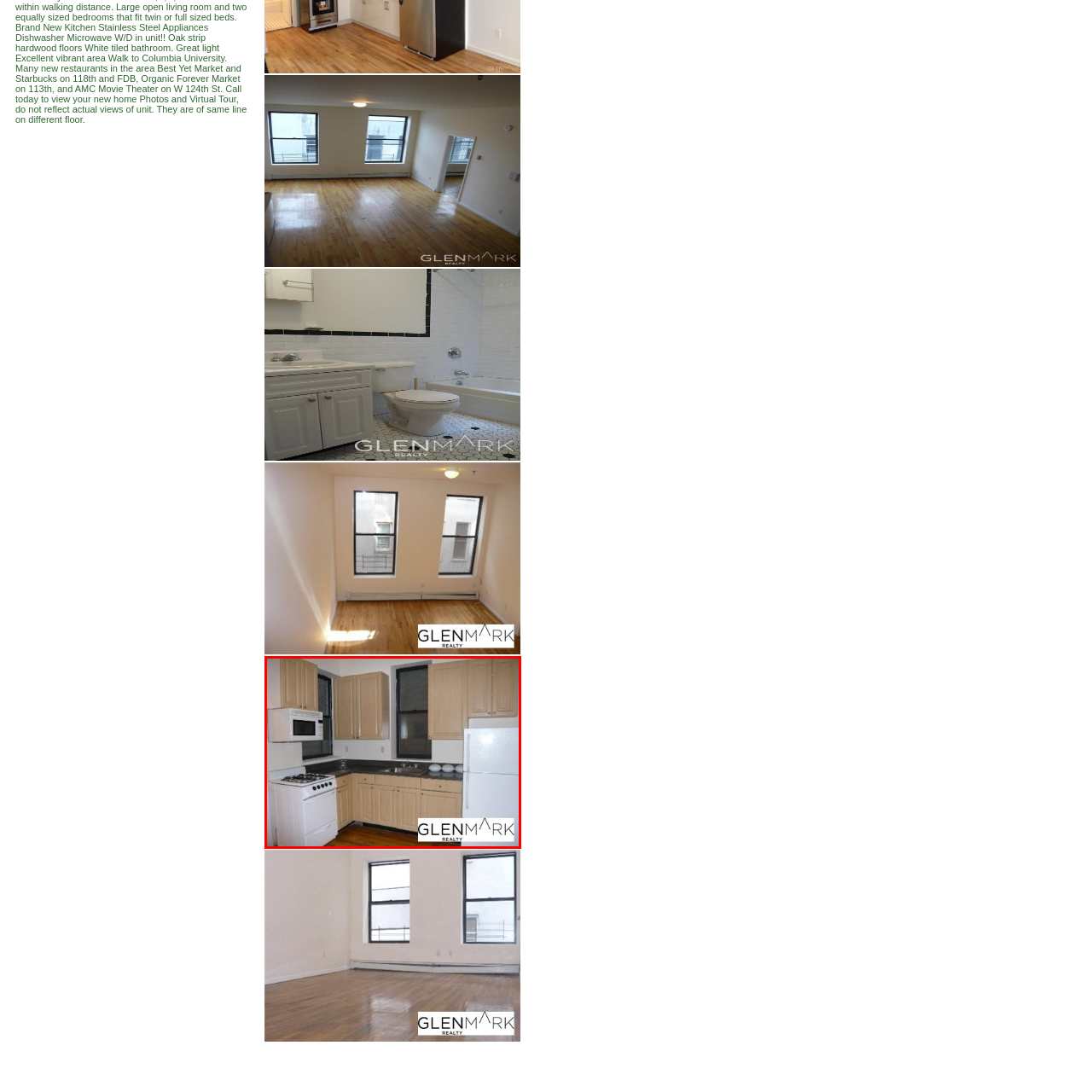Concentrate on the image inside the red border and answer the question in one word or phrase: 
How many bowls are on the counter?

Three